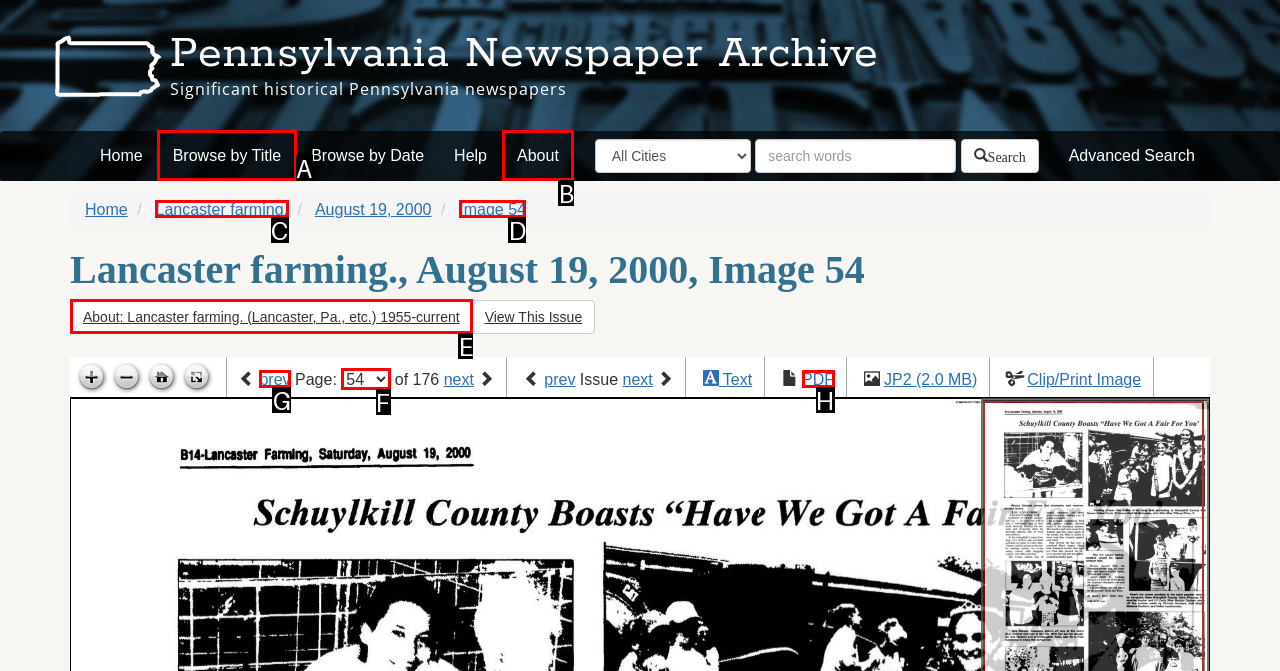Based on the provided element description: prev, identify the best matching HTML element. Respond with the corresponding letter from the options shown.

G